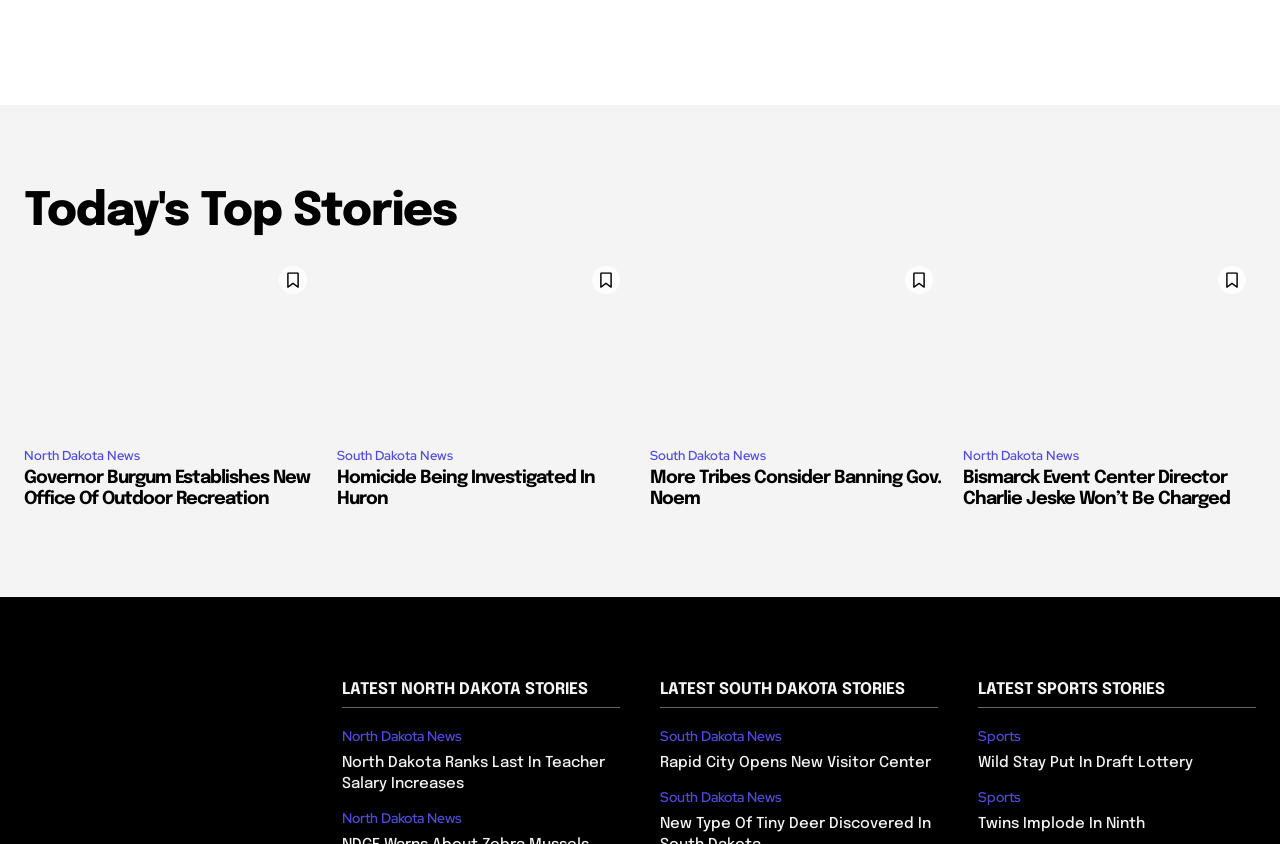Locate the bounding box for the described UI element: "title="Homicide Being Investigated In Huron"". Ensure the coordinates are four float numbers between 0 and 1, formatted as [left, top, right, bottom].

[0.263, 0.304, 0.492, 0.512]